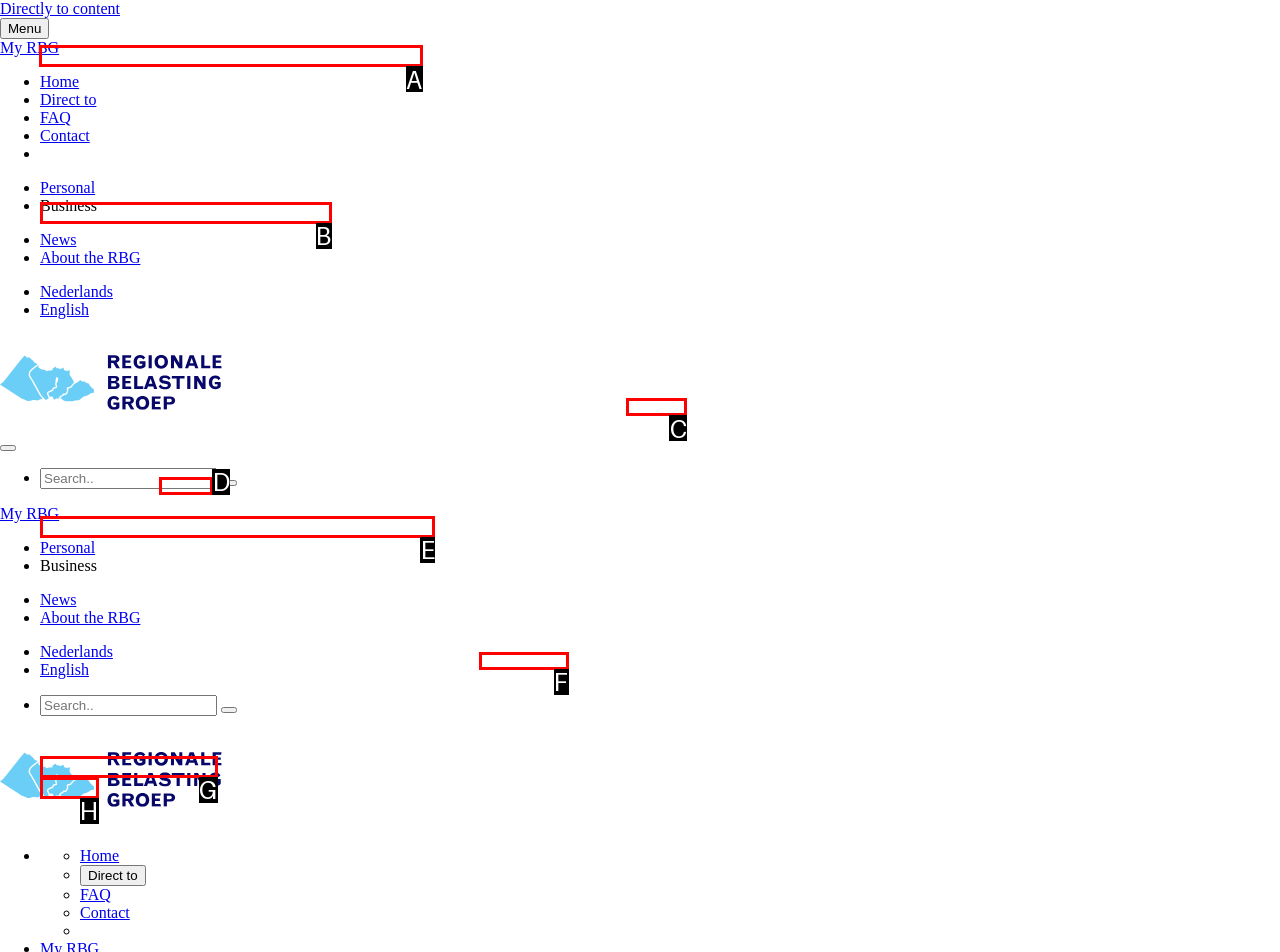Identify the correct UI element to click for the following task: Click on 'What is the IBAN account number of the Regional Tax Group?' Choose the option's letter based on the given choices.

A